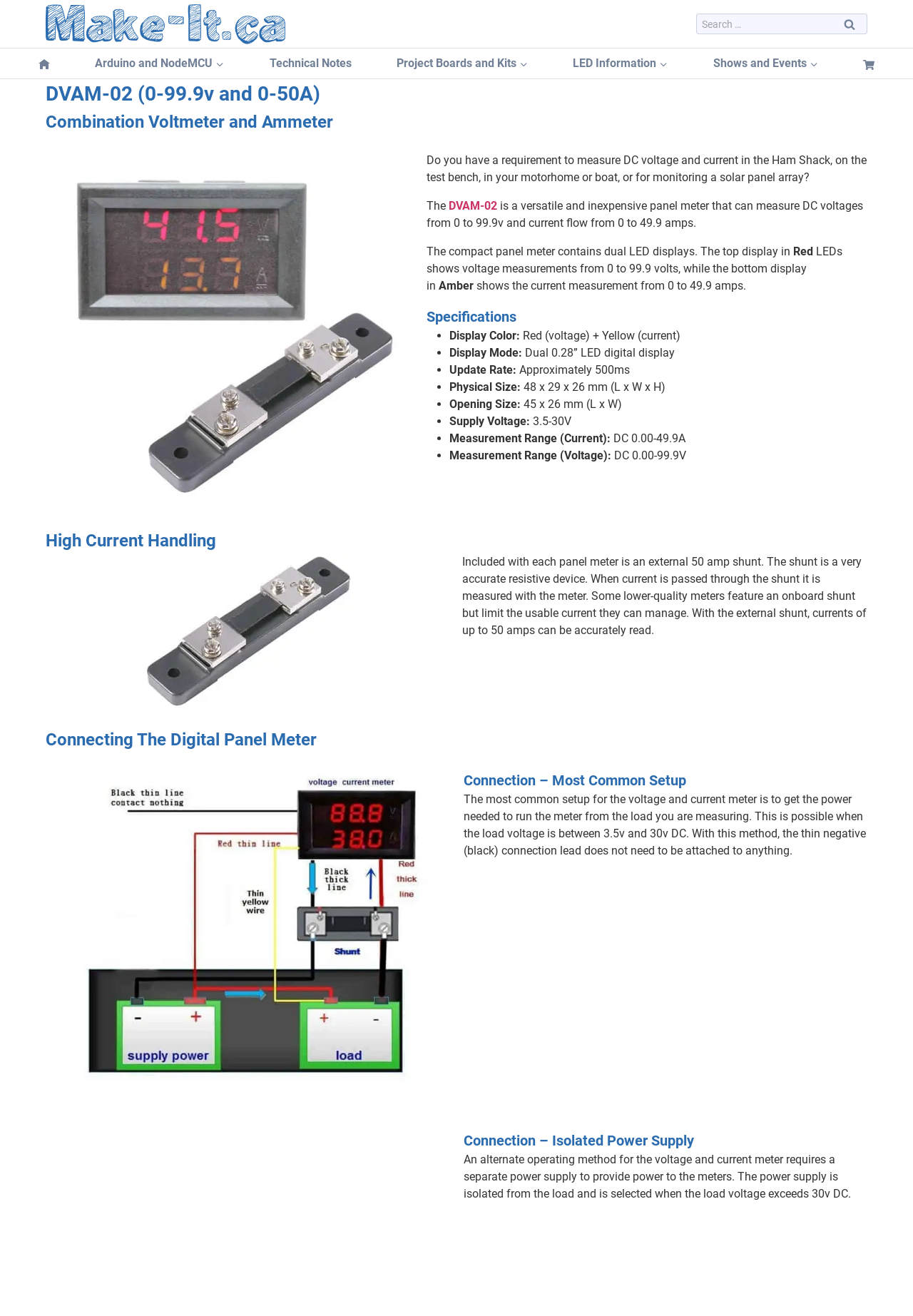Offer an extensive depiction of the webpage and its key elements.

The webpage is about a digital voltage and ammeter combination, specifically the DVAM-02 model, which measures DC voltage and current. At the top left corner, there is a large site logo, and next to it, a search bar with a search button. Below the search bar, there is a primary navigation menu with links to various categories, including Arduino and NodeMCU, Technical Notes, Project Boards and Kits, LED Information, and Shows and Events.

The main content of the webpage is divided into sections. The first section introduces the DVAM-02, a versatile and inexpensive panel meter that measures DC voltage and current. There is a figure showing the digital voltage and ammeter combination with an external shunt. The text explains that the meter has dual LED displays, with the top display showing voltage measurements and the bottom display showing current measurements.

The next section lists the specifications of the DVAM-02, including display color, display mode, update rate, physical size, opening size, supply voltage, and measurement ranges for current and voltage.

Following the specifications, there is a section about high current handling, which includes an image of a 50A shunt for digital panel meters. The text explains that the shunt is an accurate resistive device that allows for accurate measurement of currents up to 50 amps.

The next section discusses connecting the digital panel meter, with an image showing the standard connection setup. There are two common connection methods: one where the power needed to run the meter is taken from the load being measured, and another where a separate power supply is used.

At the bottom right corner of the webpage, there is a "Scroll to top" button.